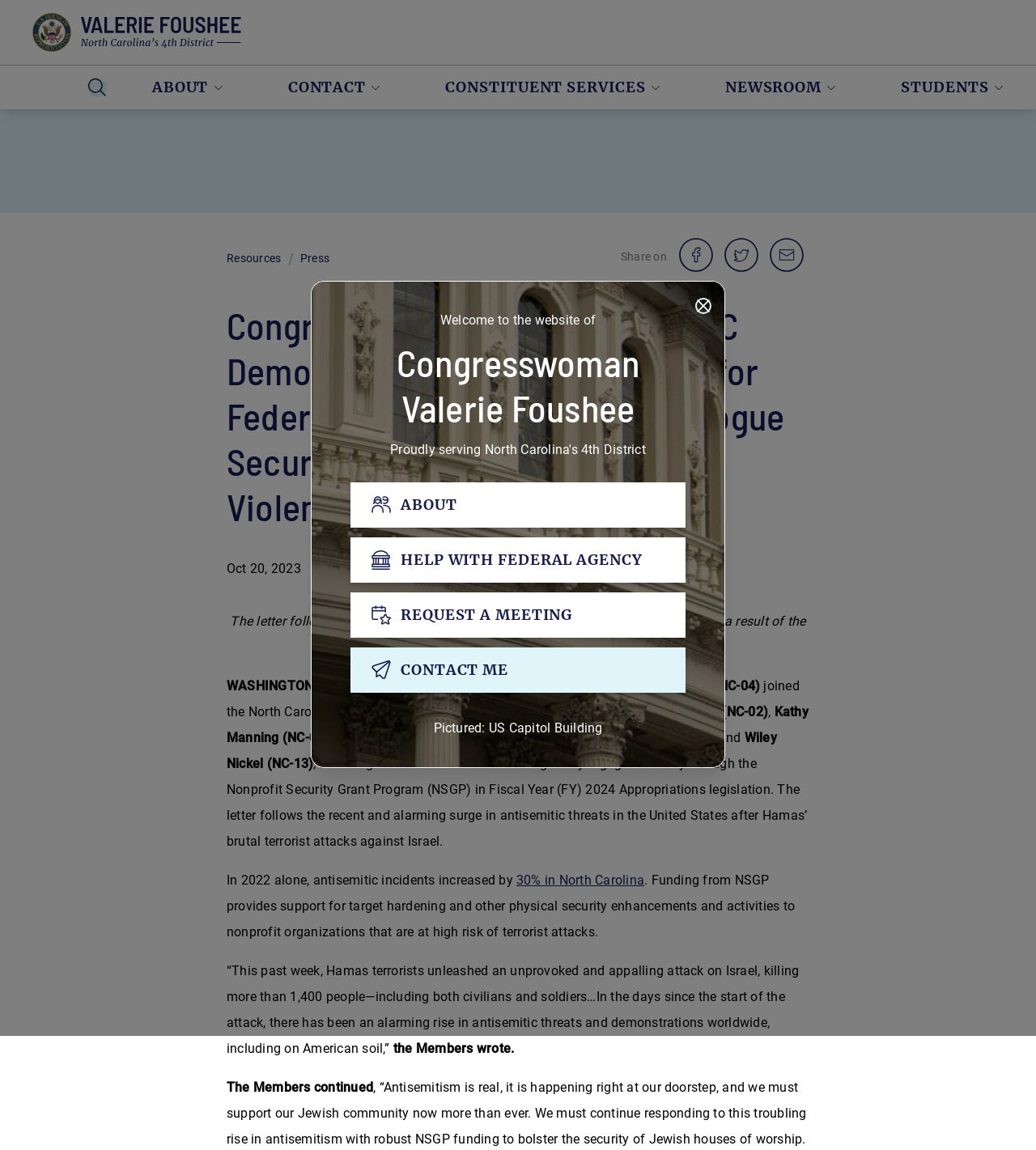Create an elaborate caption that covers all aspects of the webpage.

This webpage is about Congresswoman Valerie Foushee and her efforts to address the rise in antisemitic violence. At the top of the page, there is a modal dialog with a close button and a heading that reads "Welcome to the website of Congresswoman Valerie Foushee." Below this, there is a section with buttons for "ABOUT", "HELP WITH FEDERAL AGENCY", "REQUEST A MEETING", and "CONTACT ME".

On the left side of the page, there is a navigation menu with links to "Home", "Search", and other sections of the website. Above this menu, there is a horizontal separator line.

The main content of the page is an article about Congresswoman Foushee joining the North Carolina Democratic delegation in calling for federal funding to bolster synagogue security amid the rise in antisemitic violence. The article is headed by a title that reads "Congresswoman Foushee Joins NC Democratic Delegation in Calling for Federal Funding to Bolster Synagogue Security Amid Rise in Antisemitic Violence". Below the title, there is a date "Oct 20, 2023" and a link to "Press".

The article itself is a lengthy text that describes the context of the rise in antisemitic threats and demonstrations, and the efforts of Congresswoman Foushee and other representatives to address this issue through increased federal funding for synagogue security. The text includes quotes from the representatives and provides details about the Nonprofit Security Grant Program (NSGP) and its role in providing support for target hardening and other physical security enhancements.

Throughout the article, there are links to related resources, such as "Resources", "Press", and social media sharing options. At the bottom of the page, there is a section with links to other sections of the website, including "CONSTITUENT SERVICES", "NEWSROOM", and "STUDENTS".